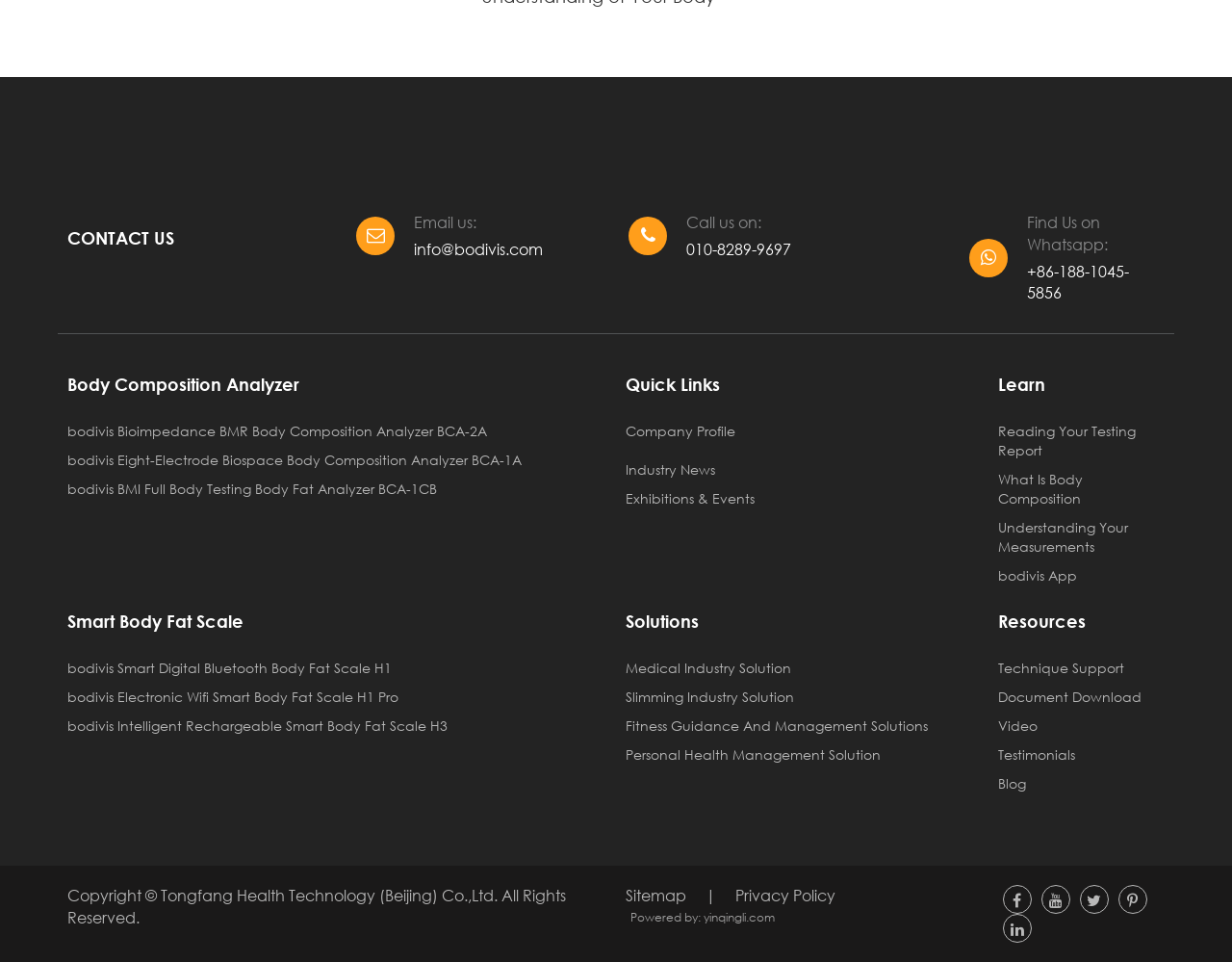Please find the bounding box coordinates of the clickable region needed to complete the following instruction: "View company profile". The bounding box coordinates must consist of four float numbers between 0 and 1, i.e., [left, top, right, bottom].

[0.508, 0.438, 0.794, 0.458]